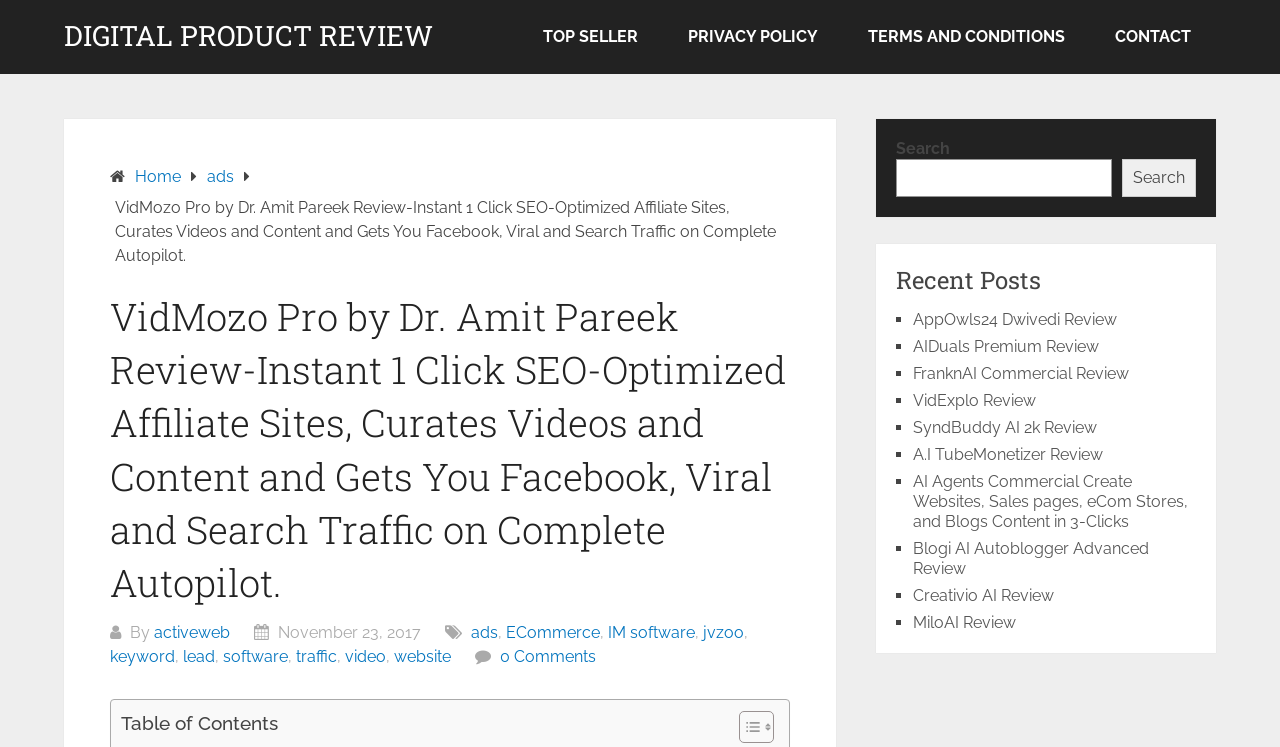Show me the bounding box coordinates of the clickable region to achieve the task as per the instruction: "Click on the 'TOP SELLER' link".

[0.405, 0.0, 0.518, 0.099]